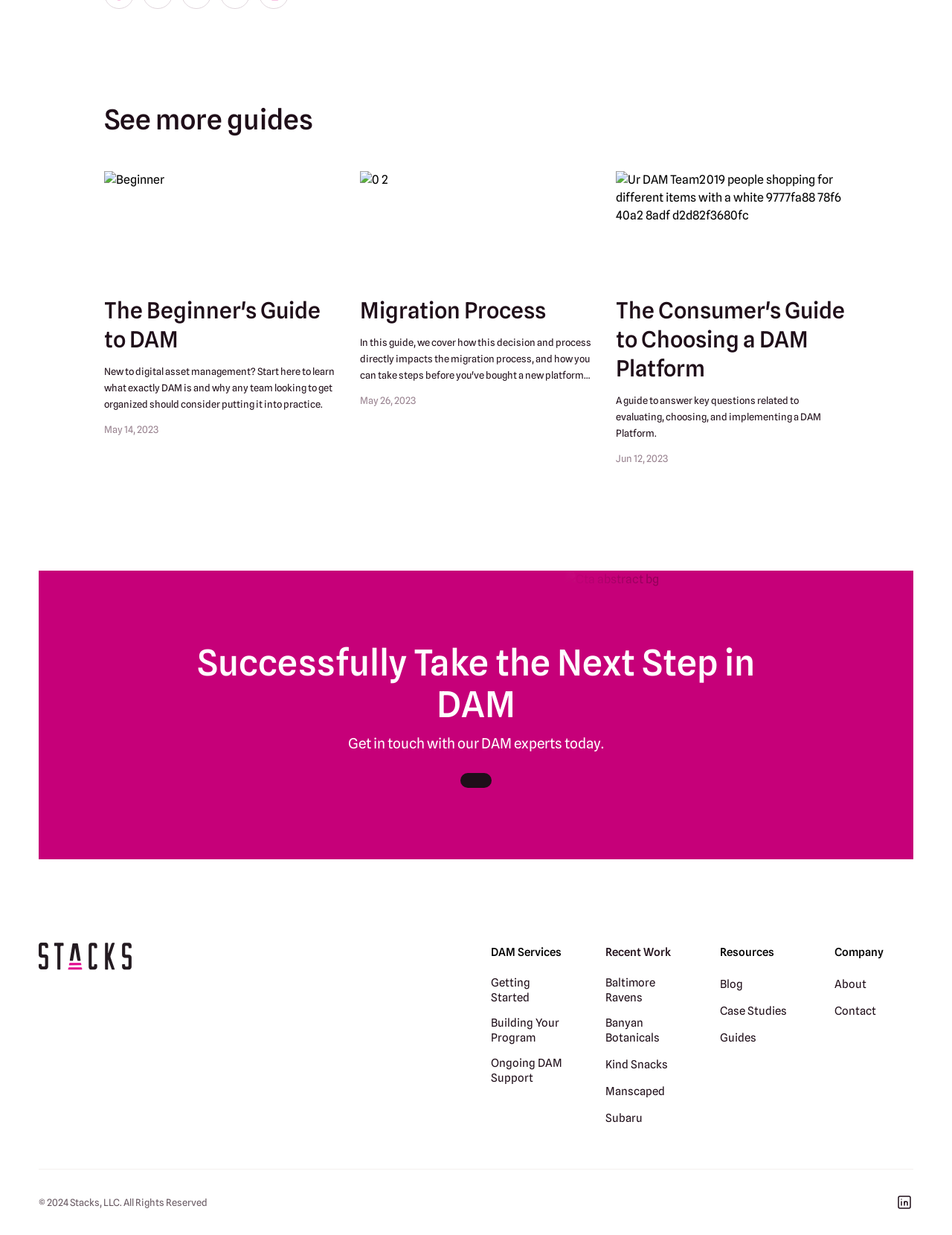Specify the bounding box coordinates of the element's area that should be clicked to execute the given instruction: "Return to homepage". The coordinates should be four float numbers between 0 and 1, i.e., [left, top, right, bottom].

[0.041, 0.763, 0.484, 0.785]